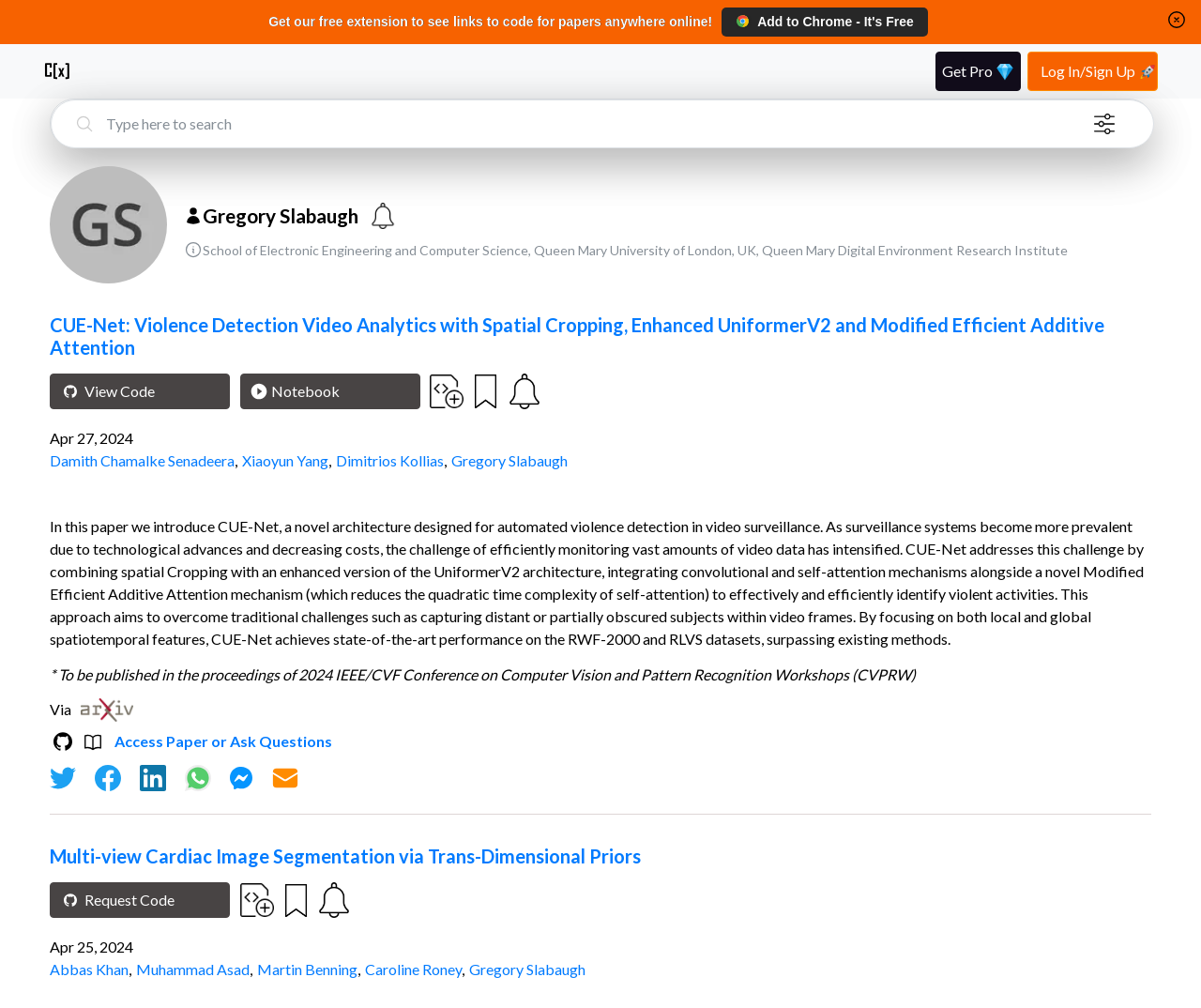Please specify the coordinates of the bounding box for the element that should be clicked to carry out this instruction: "Log in or sign up". The coordinates must be four float numbers between 0 and 1, formatted as [left, top, right, bottom].

[0.855, 0.051, 0.964, 0.09]